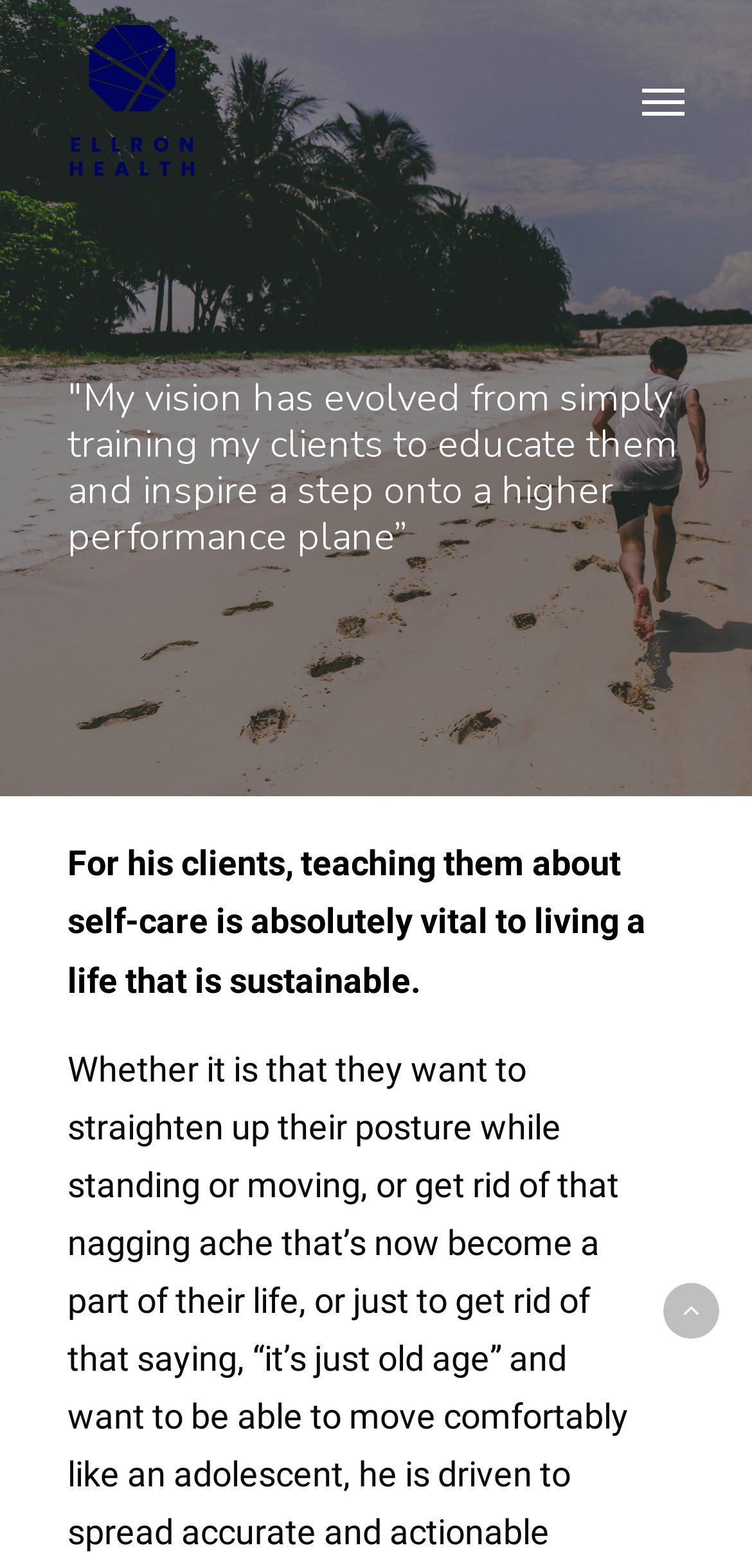Provide the bounding box coordinates of the UI element this sentence describes: "parent_node: Skip to main content".

[0.882, 0.818, 0.956, 0.854]